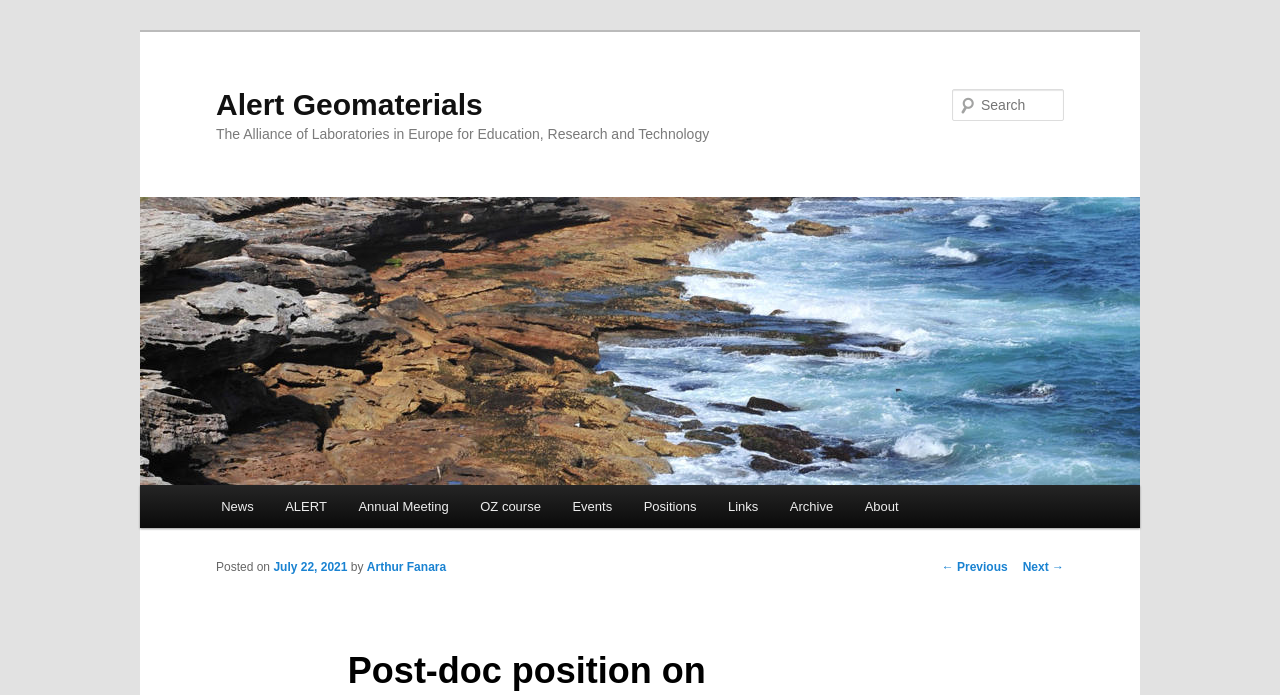Please study the image and answer the question comprehensively:
Who is the author of the post?

The webpage mentions 'by Arthur Fanara' near the bottom, indicating that the author of the post is Arthur Fanara.